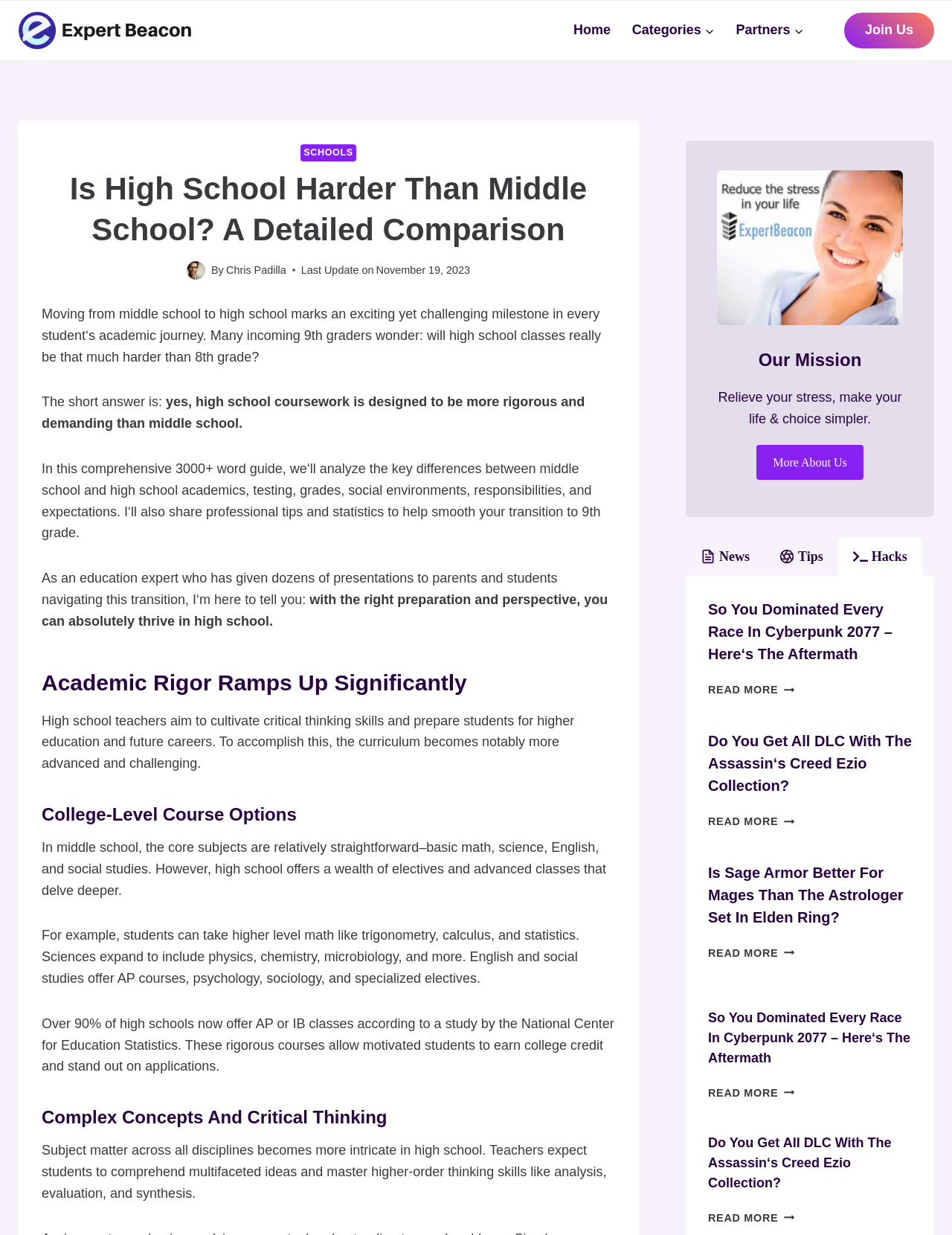Provide the bounding box coordinates for the UI element that is described by this text: "alt="logo"". The coordinates should be in the form of four float numbers between 0 and 1: [left, top, right, bottom].

[0.019, 0.01, 0.206, 0.04]